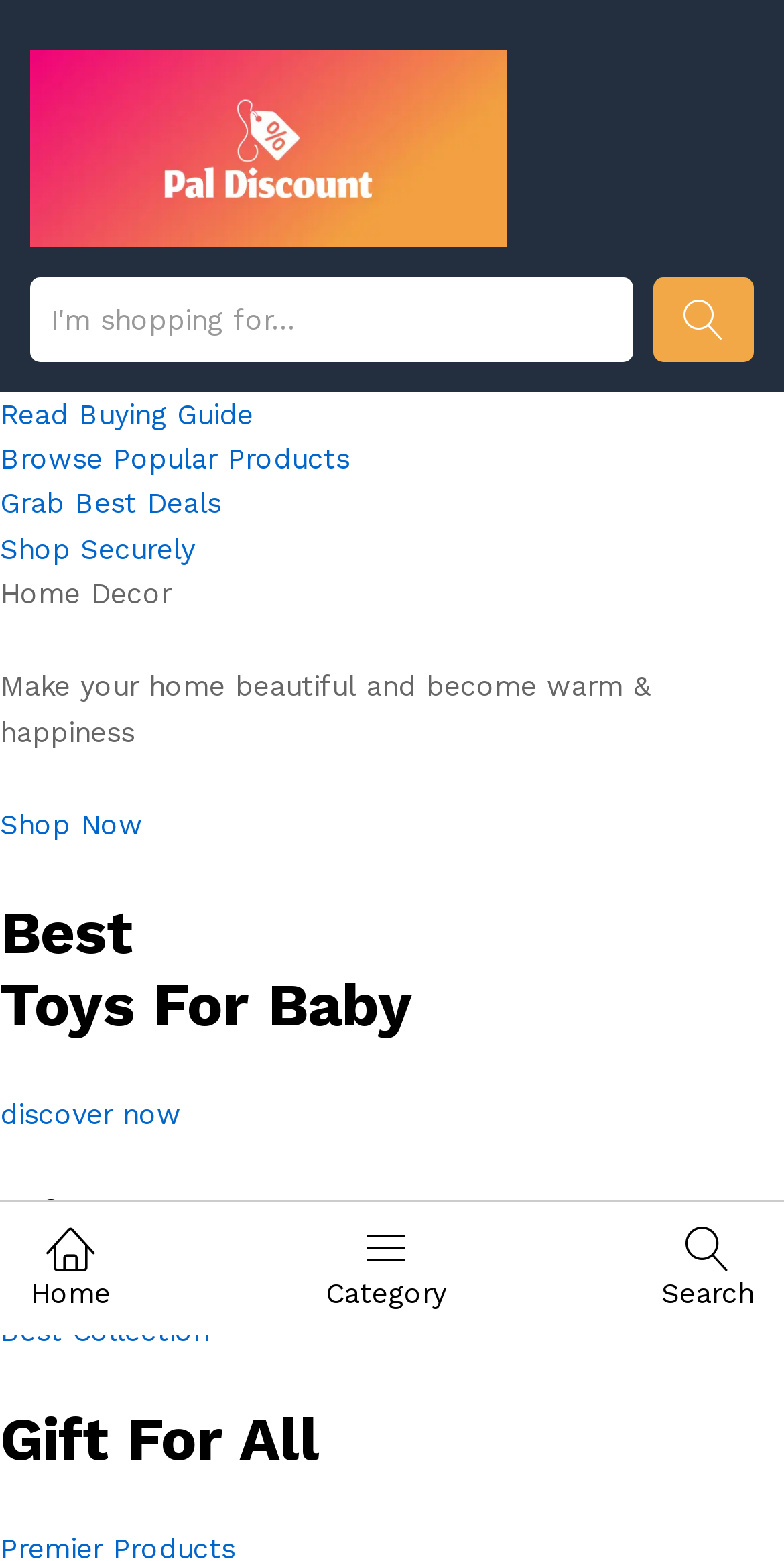Based on the element description "alt="Amazon Discount Store"", predict the bounding box coordinates of the UI element.

[0.038, 0.083, 0.646, 0.103]